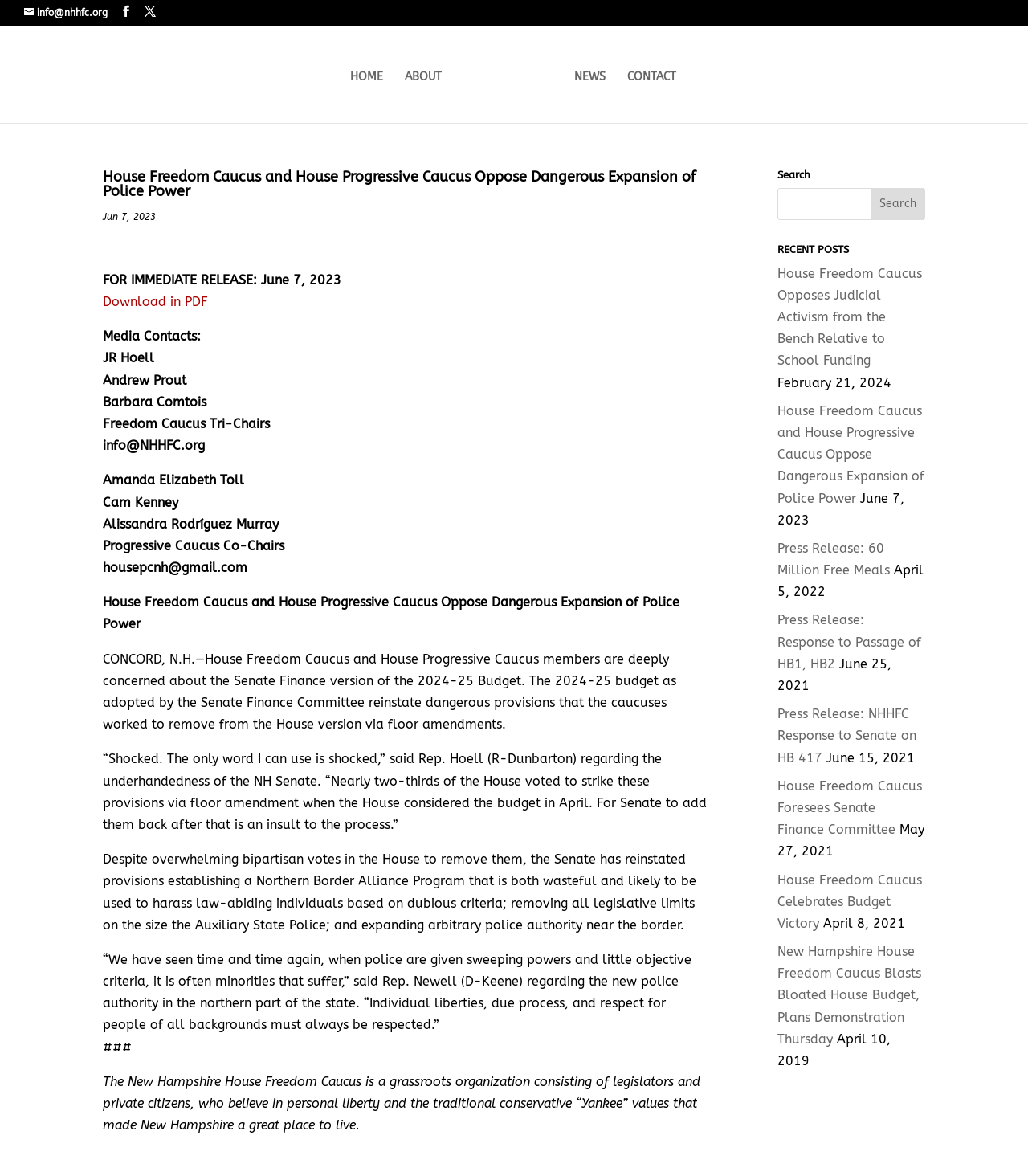Answer the question with a brief word or phrase:
What is the date of the press release?

June 7, 2023